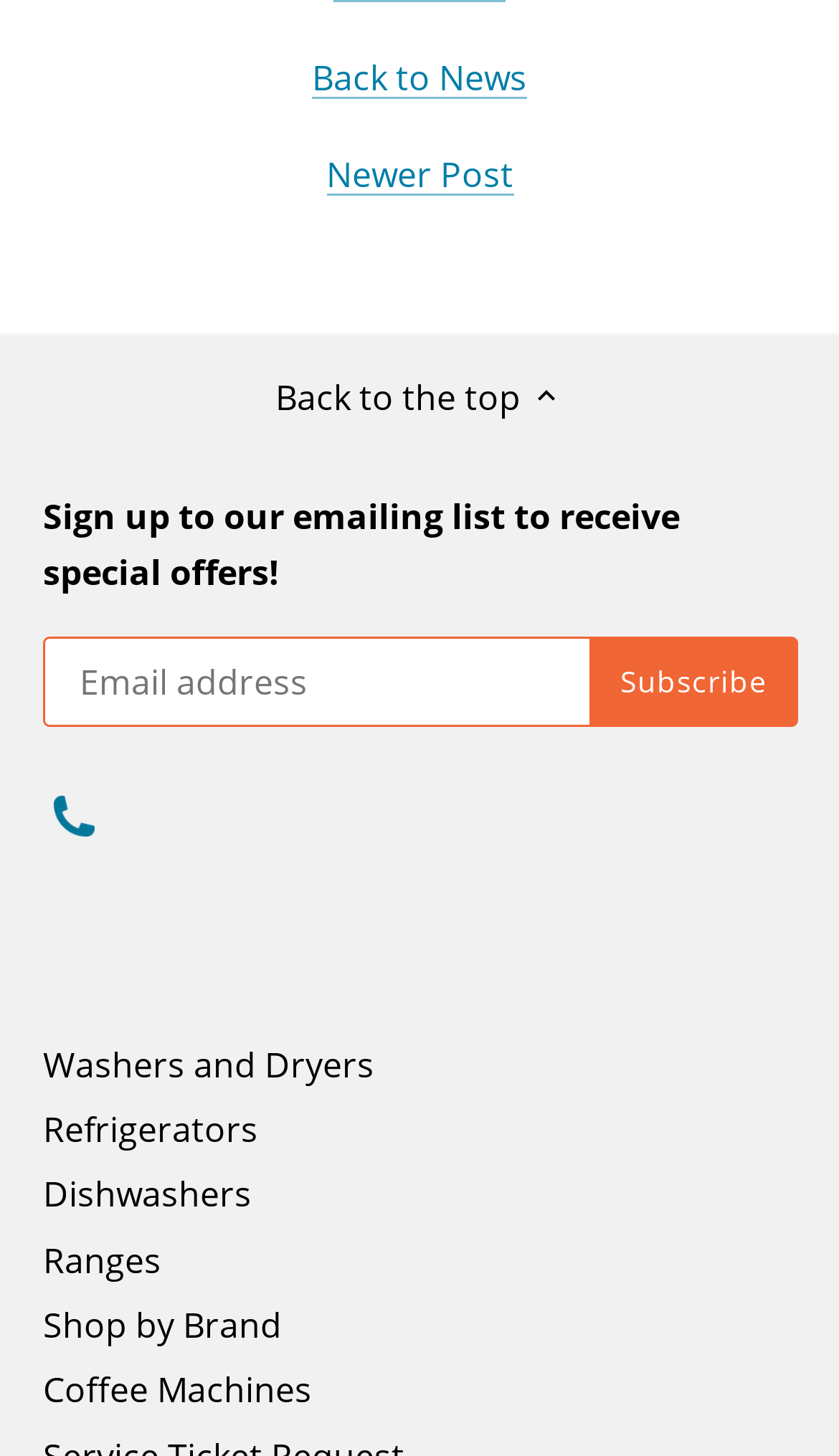Please specify the bounding box coordinates of the clickable region to carry out the following instruction: "Browse 'Washers and Dryers'". The coordinates should be four float numbers between 0 and 1, in the format [left, top, right, bottom].

[0.051, 0.714, 0.446, 0.748]